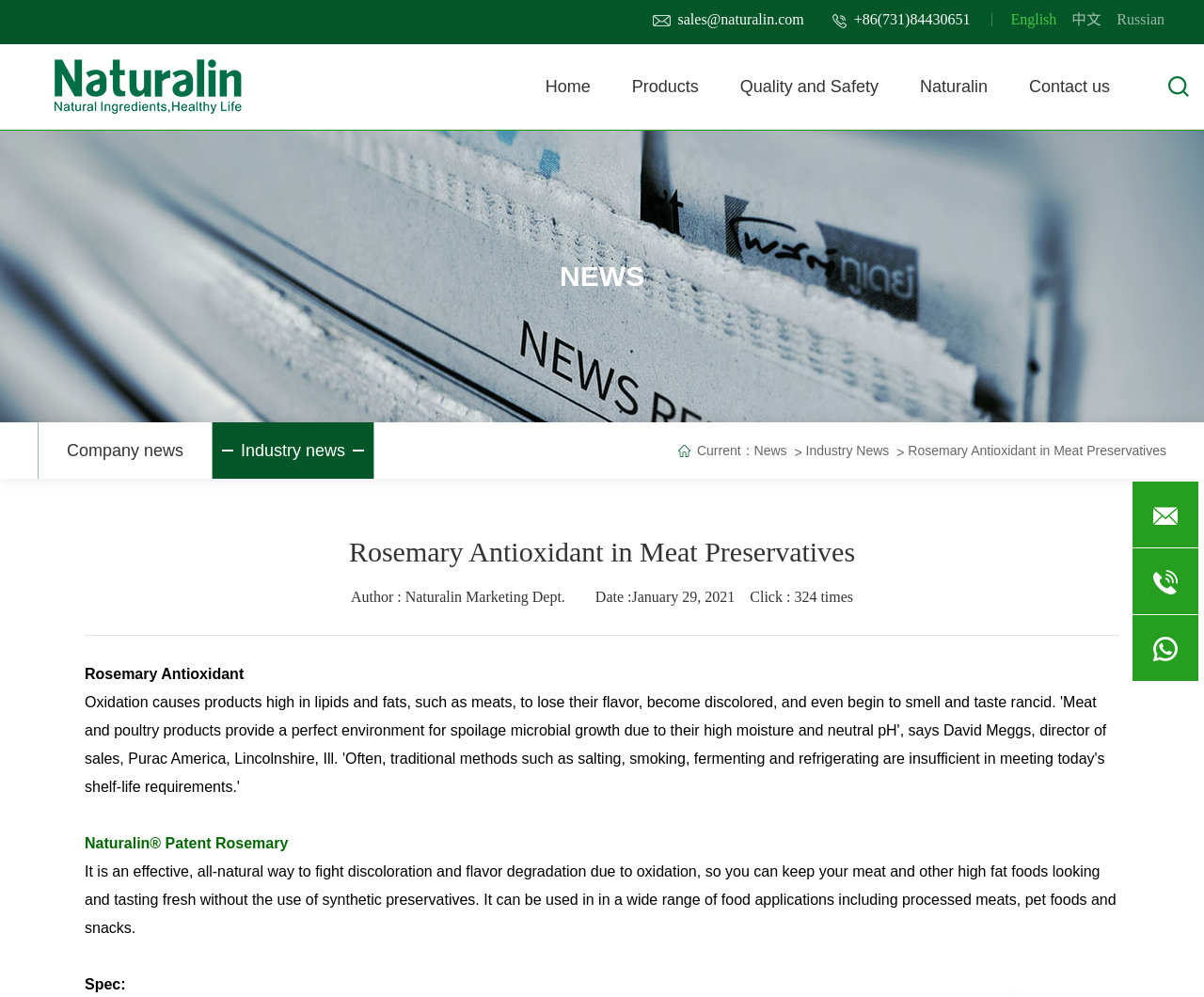Please identify the bounding box coordinates of the element I should click to complete this instruction: 'Check out the 'MOG Gets a New Logo!' heading'. The coordinates should be given as four float numbers between 0 and 1, like this: [left, top, right, bottom].

None